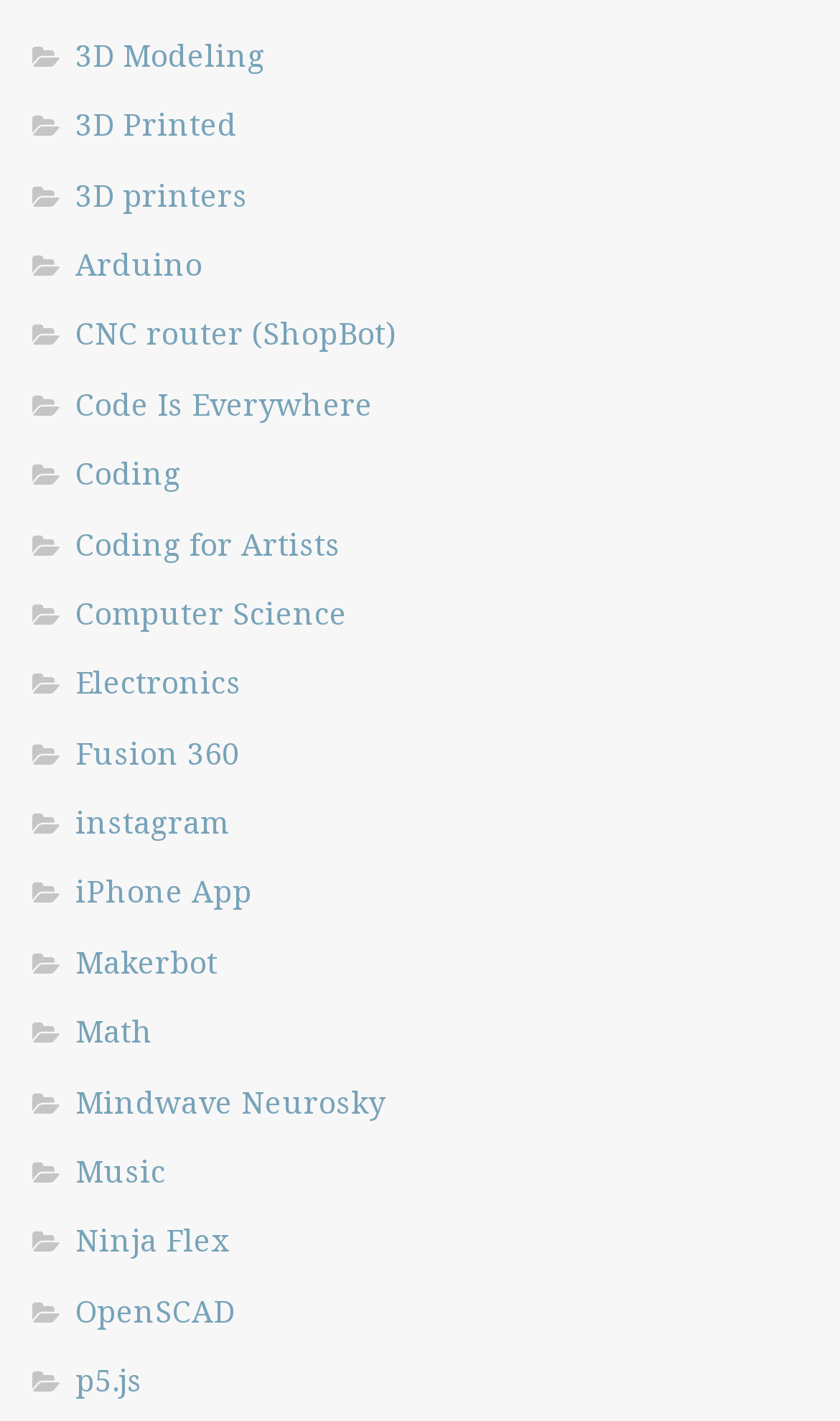From the element description: "Coding for Artists", extract the bounding box coordinates of the UI element. The coordinates should be expressed as four float numbers between 0 and 1, in the order [left, top, right, bottom].

[0.09, 0.368, 0.405, 0.396]